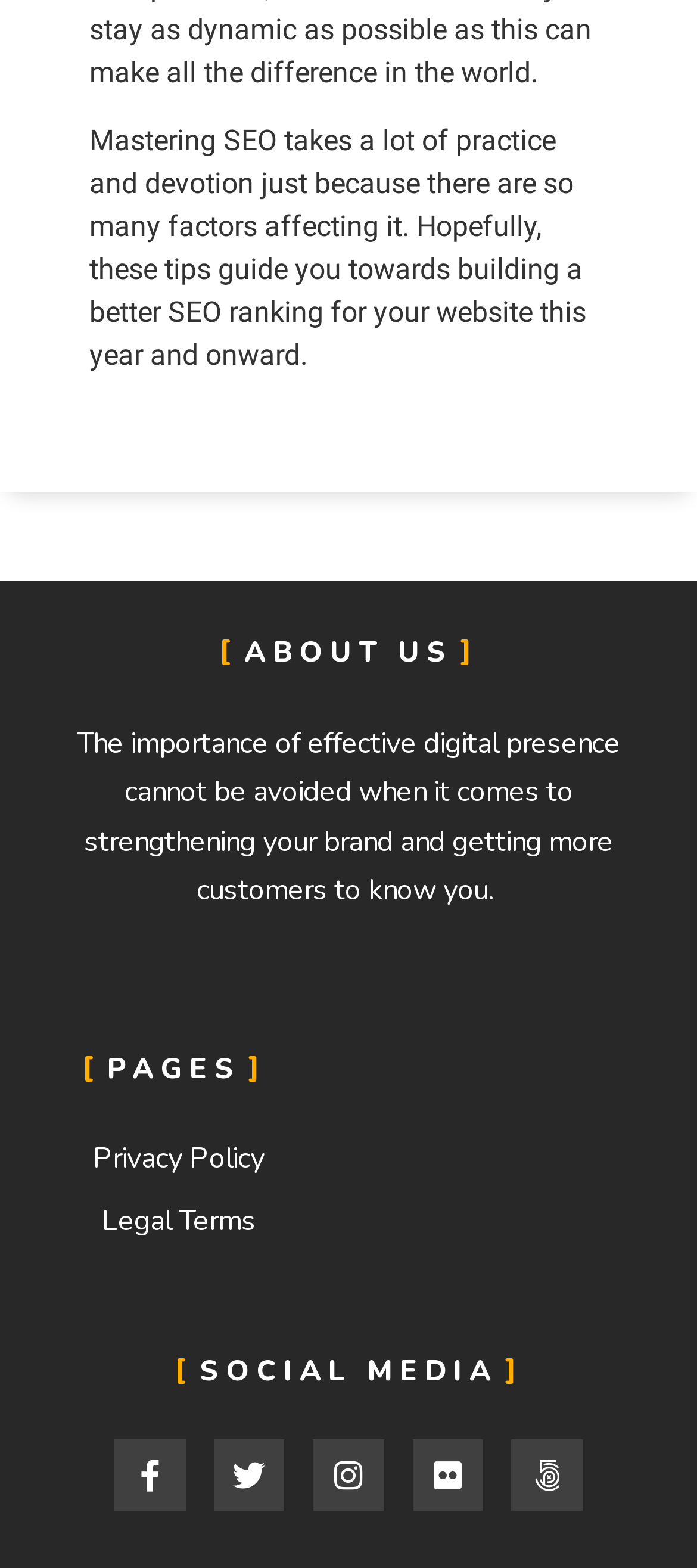What is the third menu item?
Look at the image and respond with a one-word or short-phrase answer.

SOCIAL MEDIA